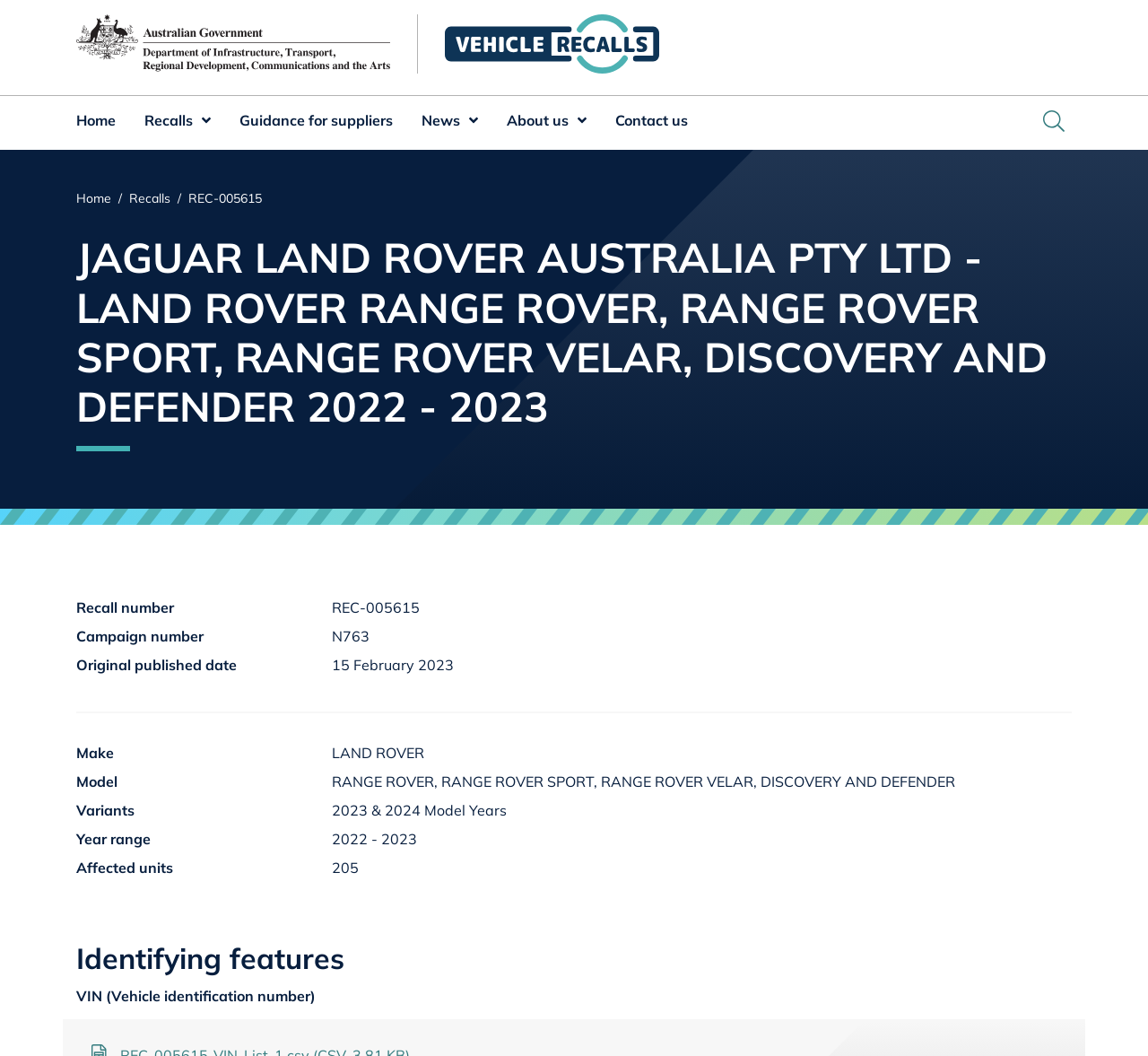Please identify the bounding box coordinates of the clickable area that will fulfill the following instruction: "Click the 'Contact us' link". The coordinates should be in the format of four float numbers between 0 and 1, i.e., [left, top, right, bottom].

[0.536, 0.091, 0.599, 0.142]